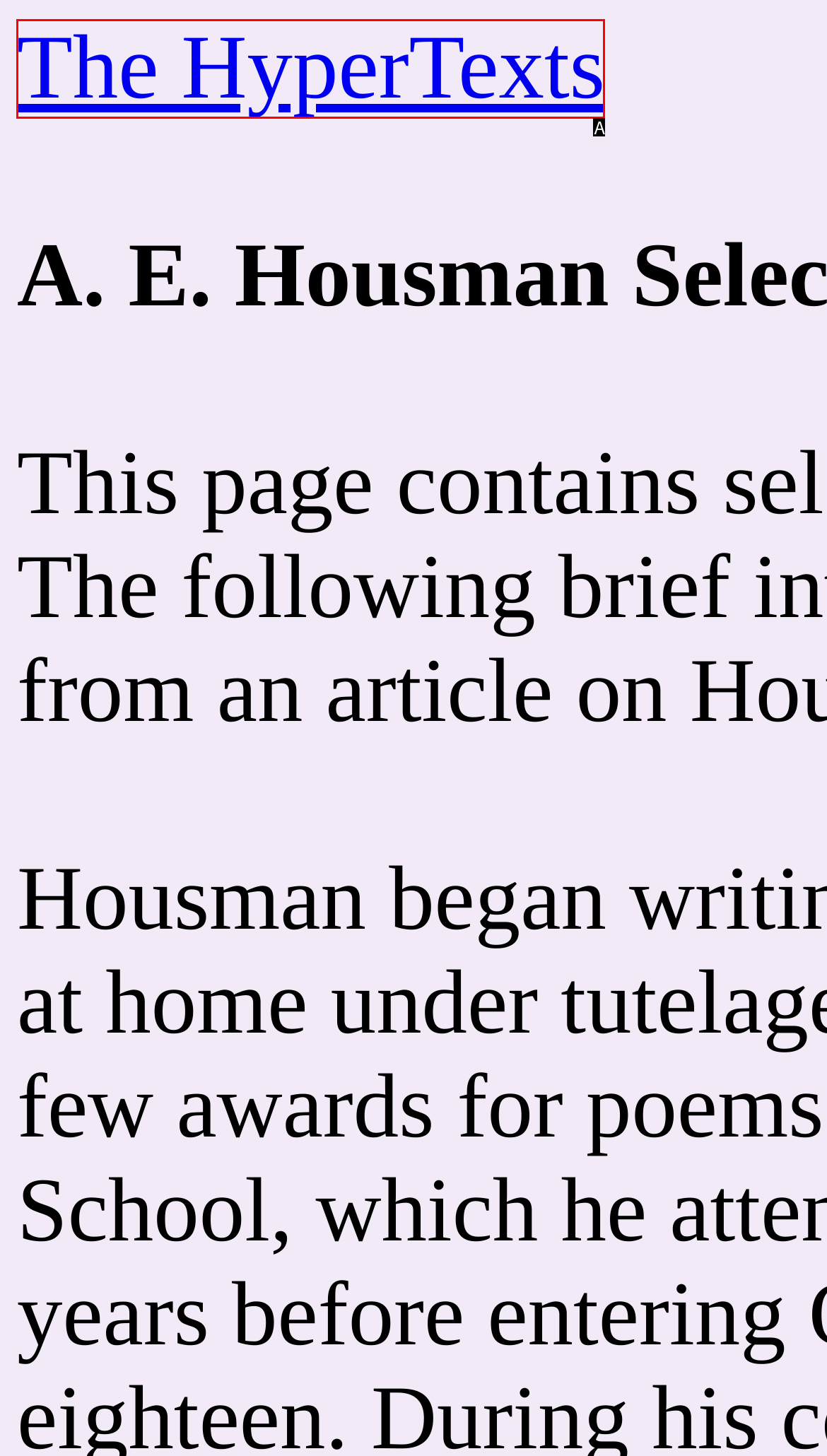Choose the HTML element that corresponds to the description: The HyperTexts
Provide the answer by selecting the letter from the given choices.

A